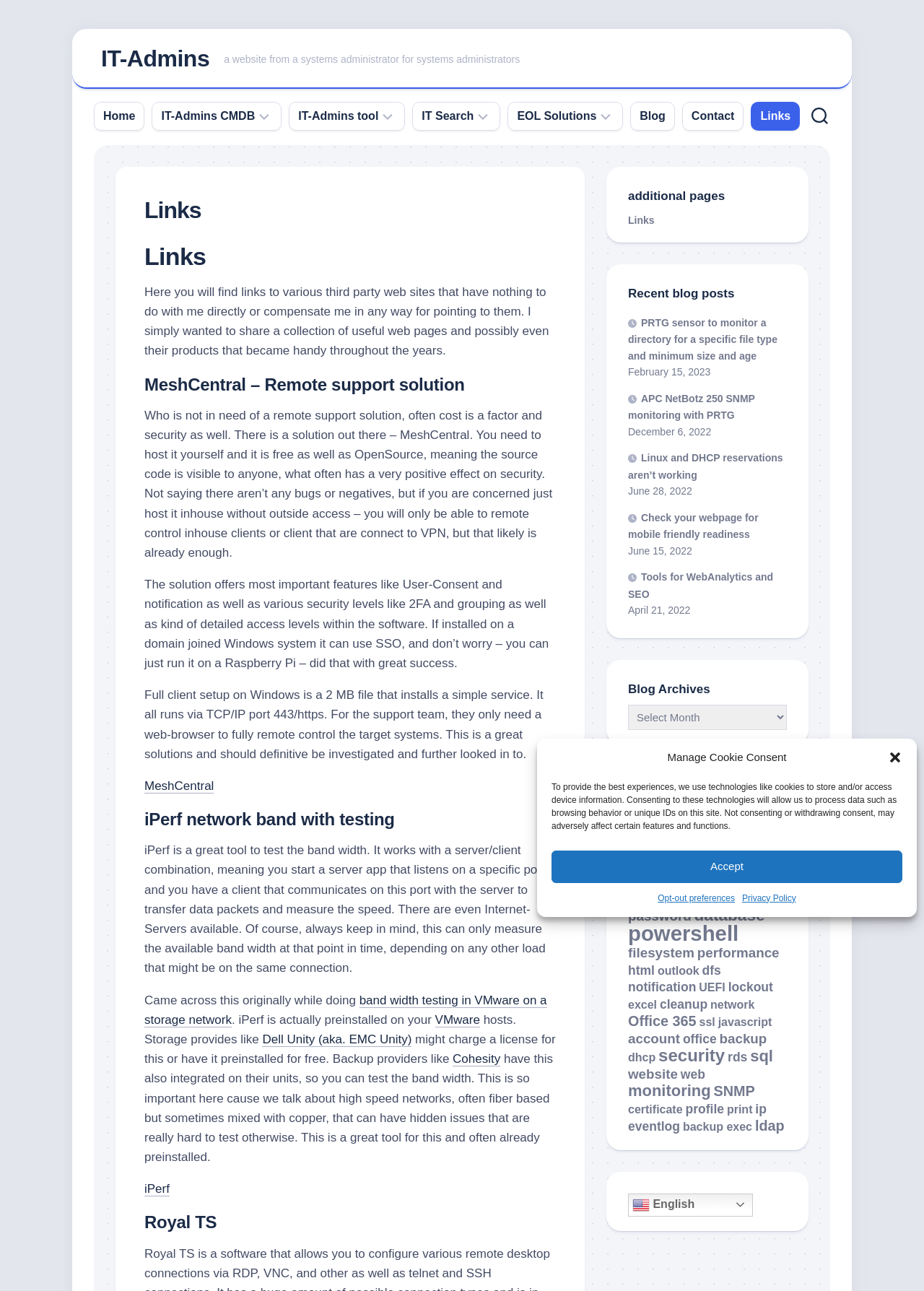Based on the image, please elaborate on the answer to the following question:
What is the function of the 'Accept' button in the cookie consent dialog?

The 'Accept' button in the cookie consent dialog allows the user to consent to the use of cookies and other technologies on the website, which will enable certain features and functions to work properly.